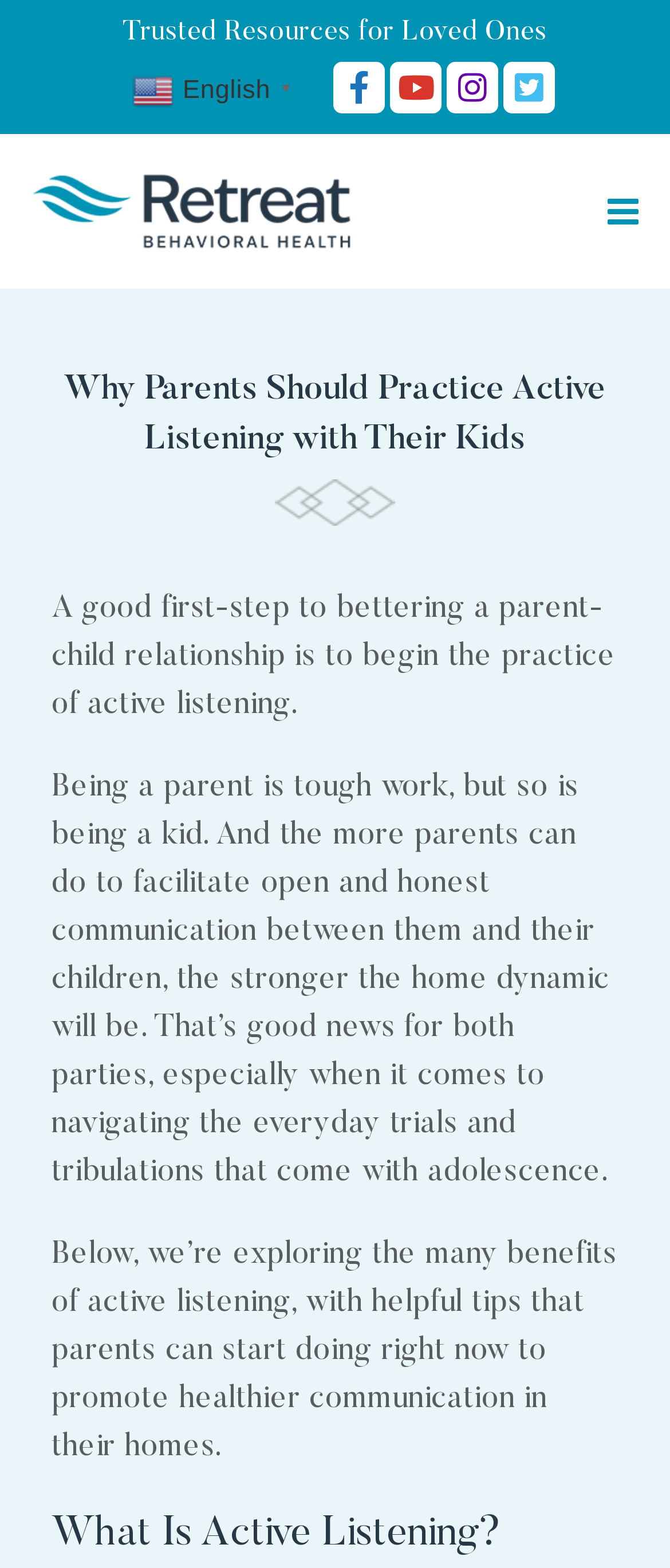How many social media links are present on the webpage? Look at the image and give a one-word or short phrase answer.

4